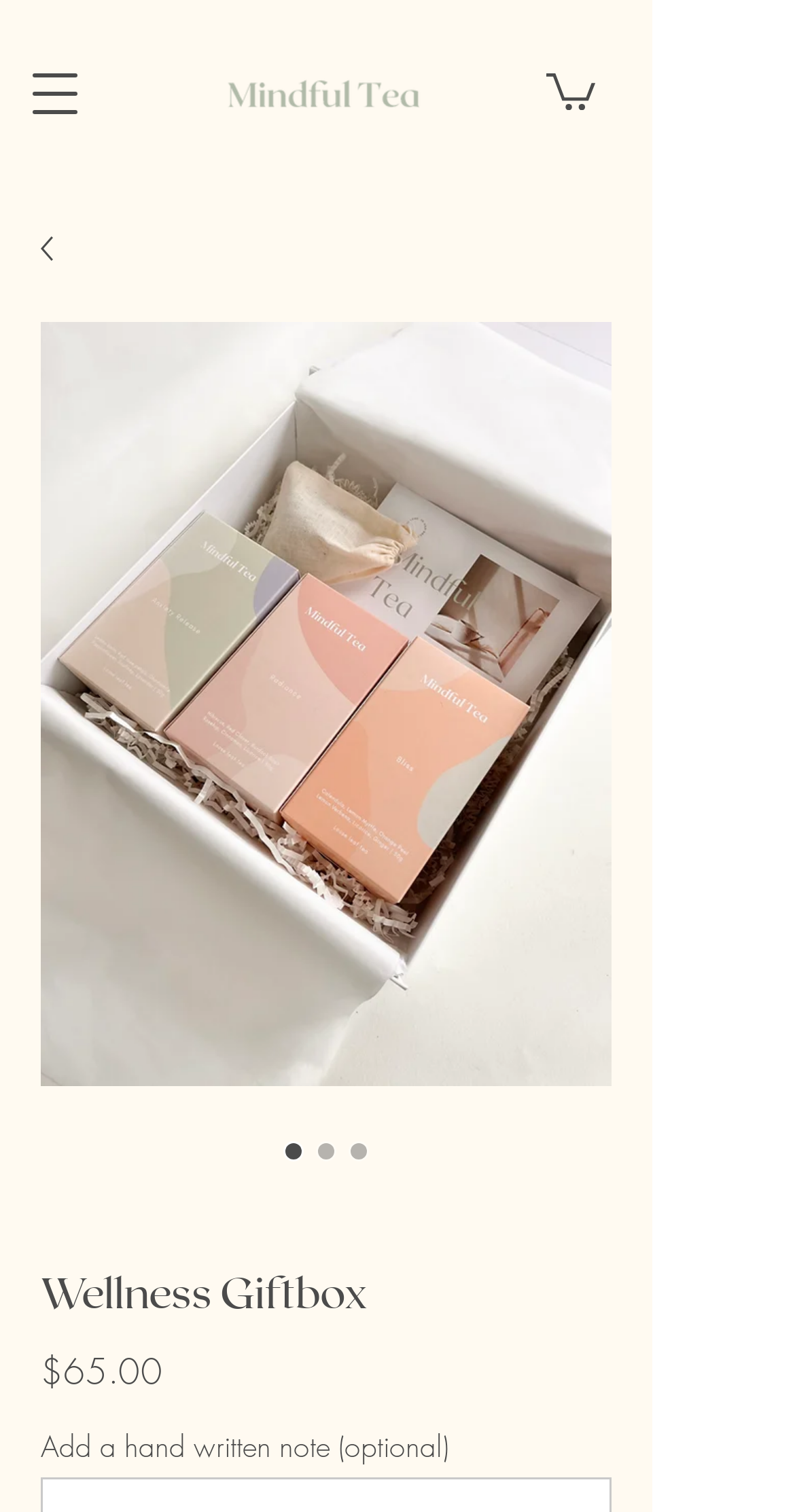Using the details in the image, give a detailed response to the question below:
How many radio buttons are there?

I counted the number of radio buttons under the 'Wellness Giftbox' heading, and there are three of them.